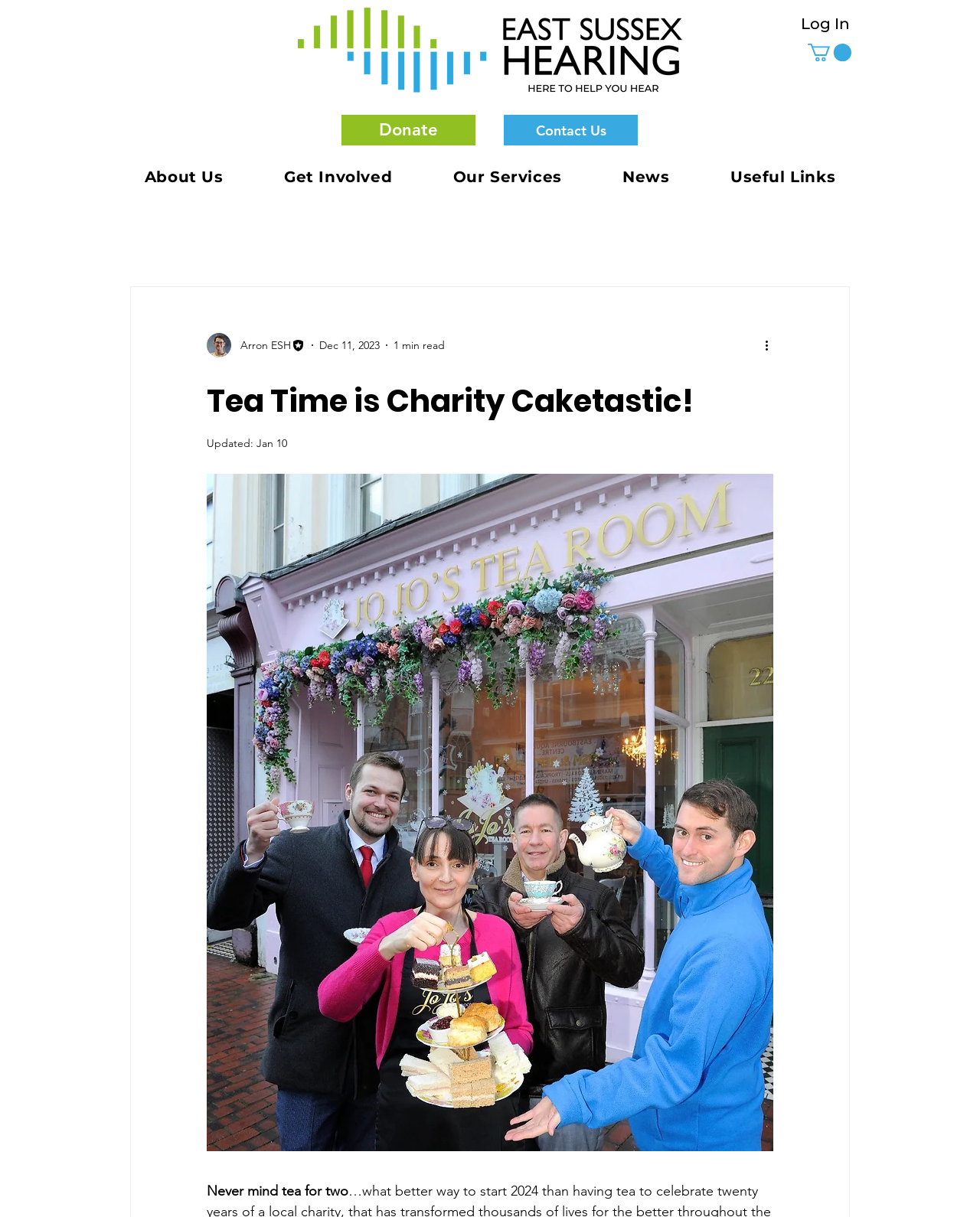Extract the bounding box coordinates for the HTML element that matches this description: "Donate". The coordinates should be four float numbers between 0 and 1, i.e., [left, top, right, bottom].

[0.348, 0.094, 0.485, 0.12]